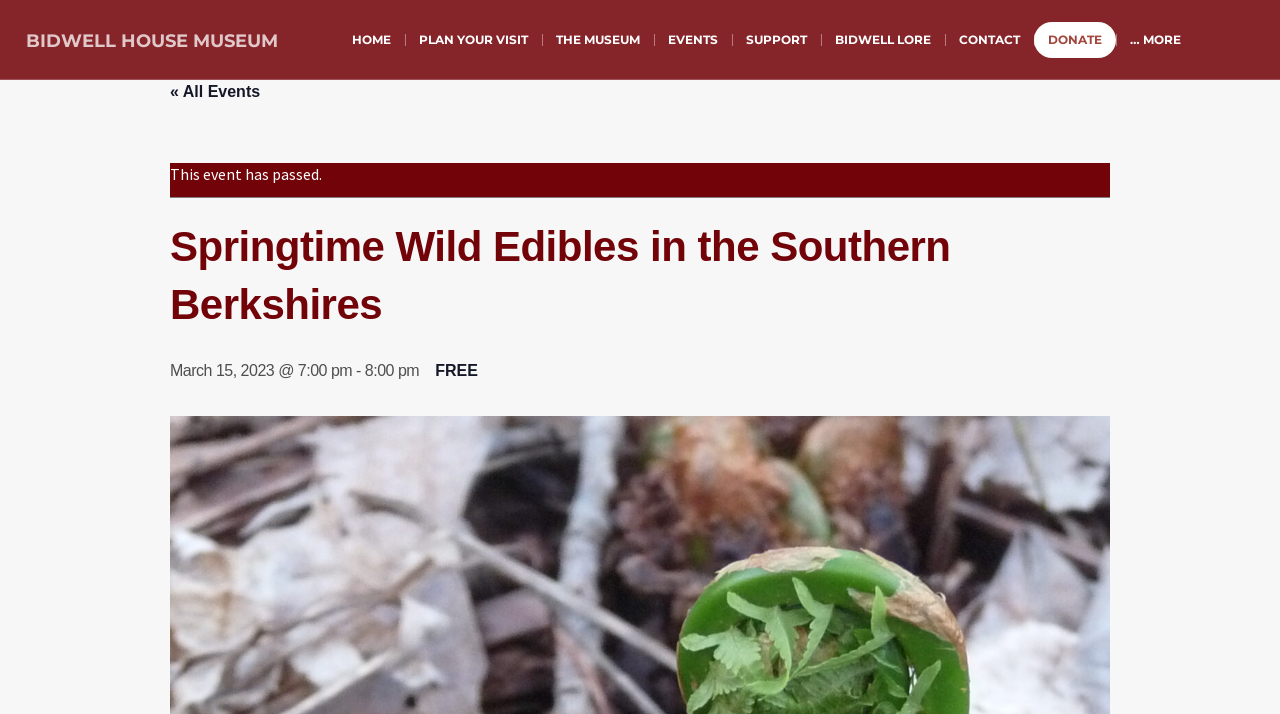Describe every aspect of the webpage in a detailed manner.

The webpage is about an event, "Springtime Wild Edibles in the Southern Berkshires", hosted by the Bidwell House Museum. At the top left of the page, there is a link to the museum's homepage, "BIDWELL HOUSE MUSEUM", followed by a navigation menu with links to "HOME", "PLAN YOUR VISIT", "THE MUSEUM", "EVENTS", "SUPPORT", "BIDWELL LORE", "CONTACT", and "DONATE". 

Below the navigation menu, there is a link to "« All Events" on the top left, and a notification that "This event has passed" on the top right. The main content of the page is a heading that reads "Springtime Wild Edibles in the Southern Berkshires", which spans almost the entire width of the page. 

Below the heading, there is a subheading that provides the date and time of the event, "March 15, 2023 @ 7:00 pm - 8:00 pm", on the top left. Next to it, on the top right, is a note that the event is "FREE".